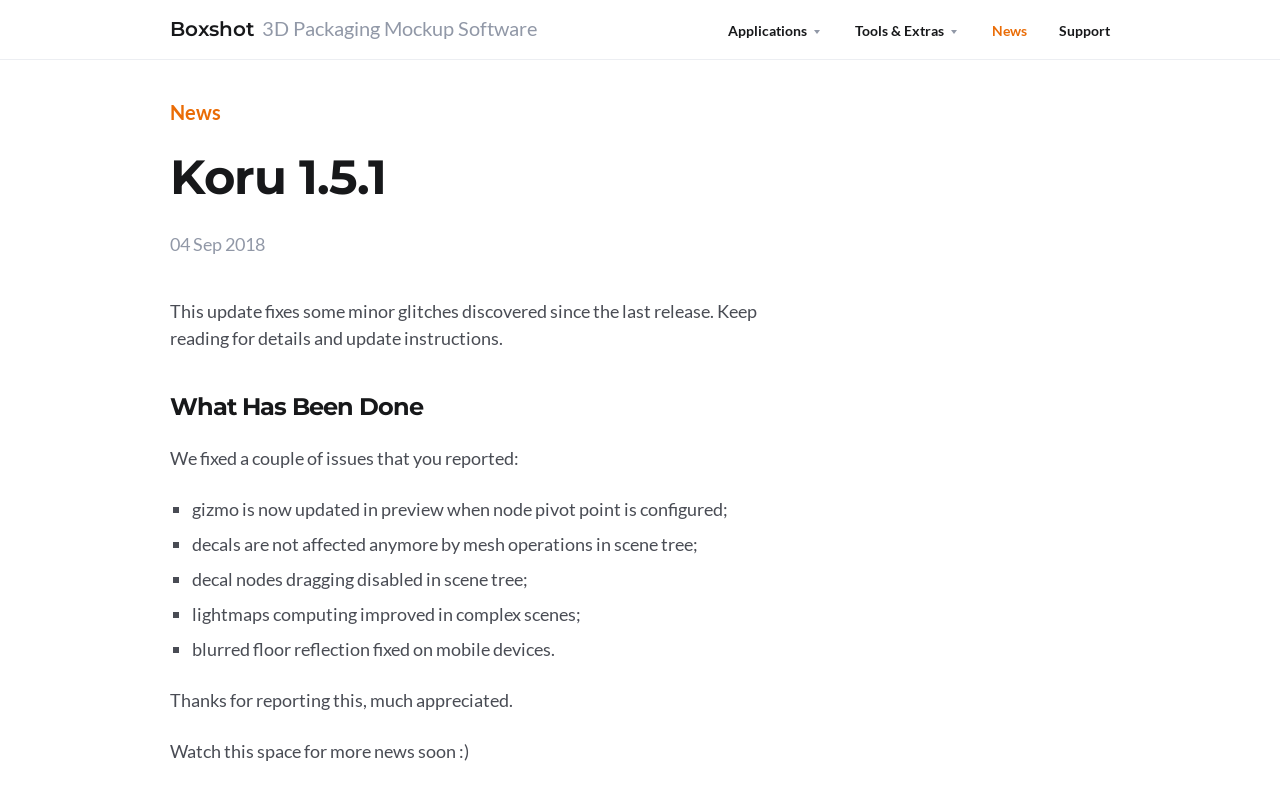Find the bounding box coordinates for the HTML element described as: "http://nccam.nih.gov/health/whatiscam/#manipulative". The coordinates should consist of four float values between 0 and 1, i.e., [left, top, right, bottom].

None